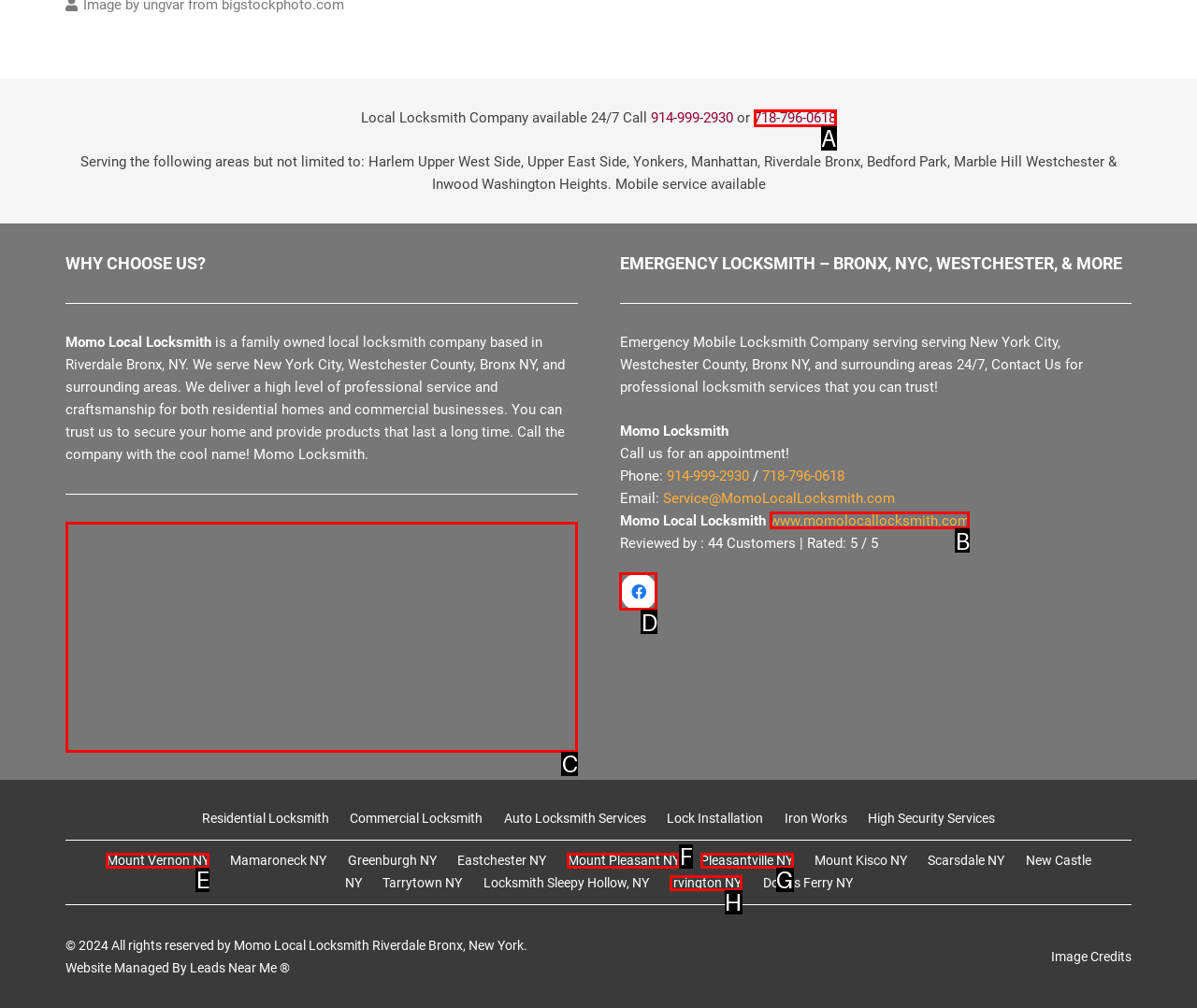From the given options, choose the one to complete the task: Visit the company's website
Indicate the letter of the correct option.

B